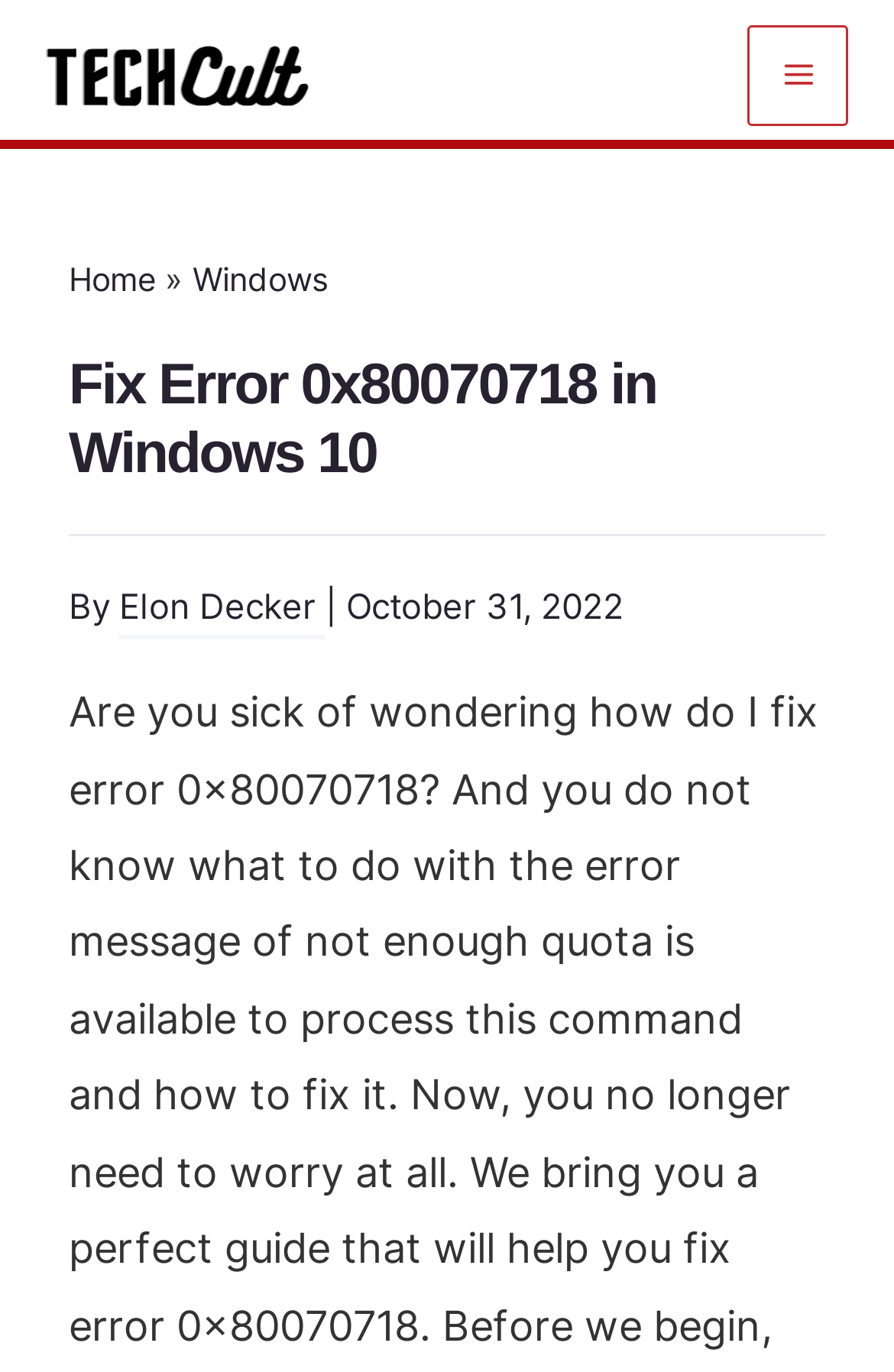Using the elements shown in the image, answer the question comprehensively: What is the category of the current article?

I found the category by looking at the main menu, where I saw a menu item with the text 'Windows'. This suggests that the current article is related to Windows.